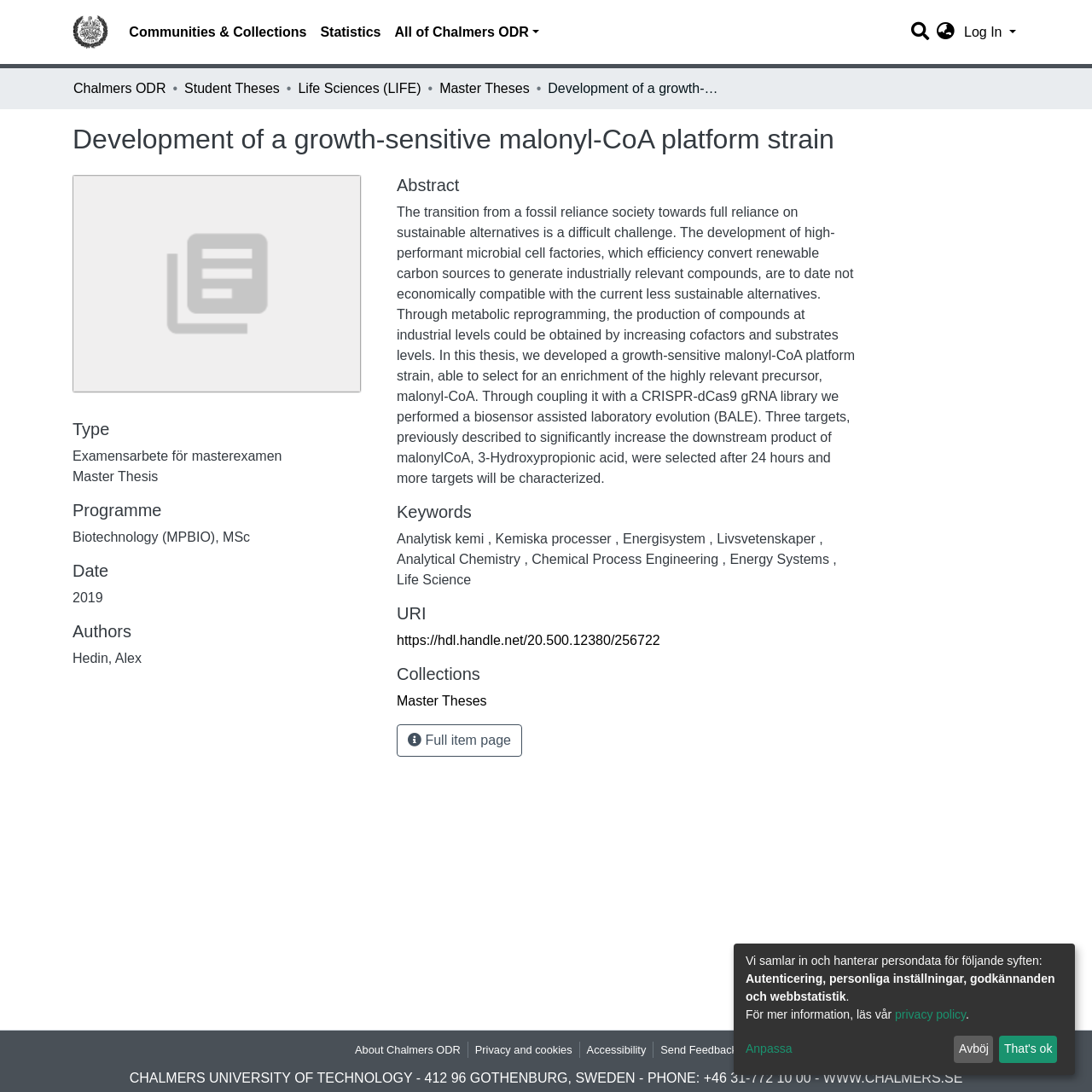Using the provided description parent_node: Communities & Collections, find the bounding box coordinates for the UI element. Provide the coordinates in (top-left x, top-left y, bottom-right x, bottom-right y) format, ensuring all values are between 0 and 1.

[0.066, 0.01, 0.099, 0.049]